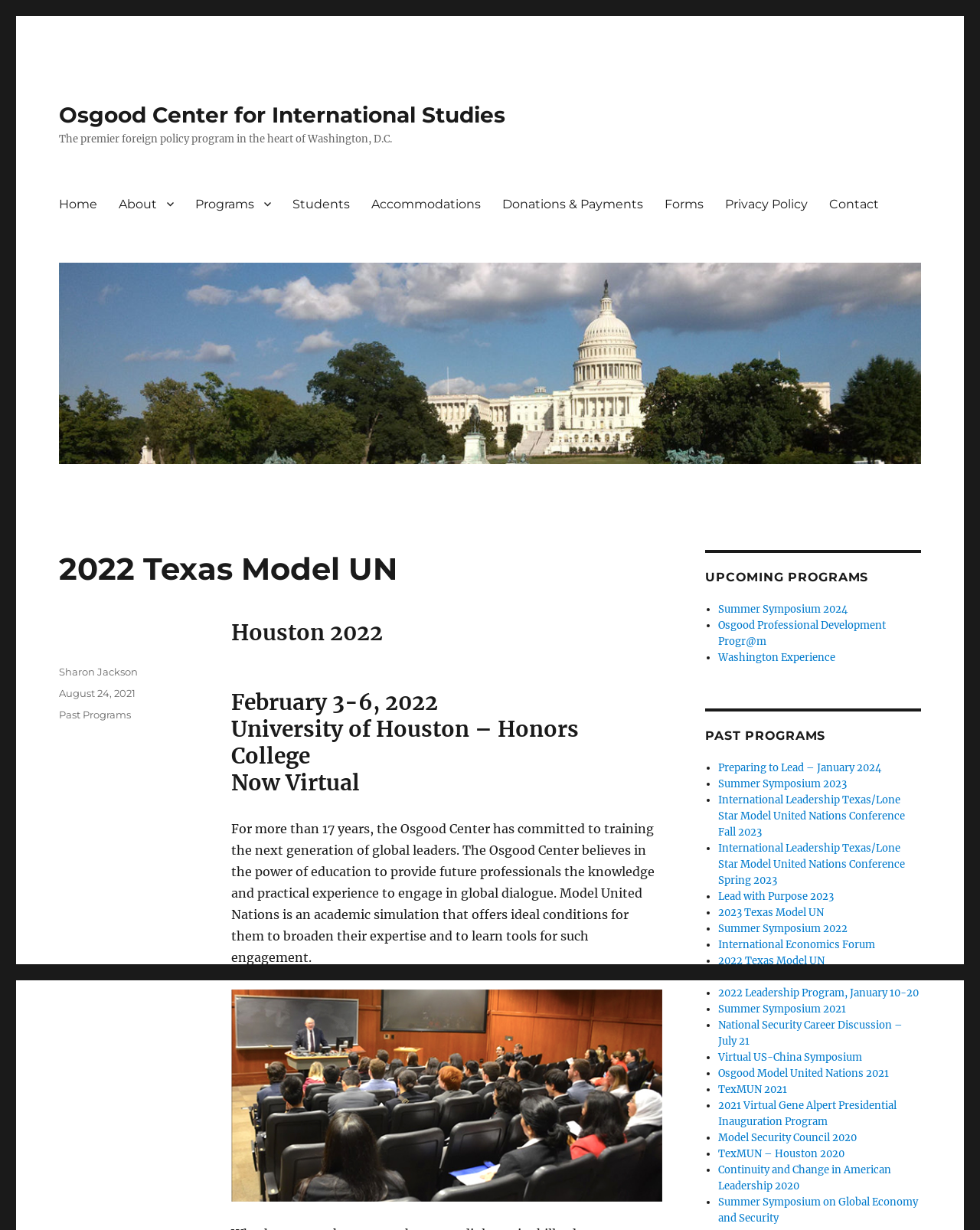Based on the element description 2023 Texas Model UN, identify the bounding box coordinates for the UI element. The coordinates should be in the format (top-left x, top-left y, bottom-right x, bottom-right y) and within the 0 to 1 range.

[0.733, 0.736, 0.84, 0.747]